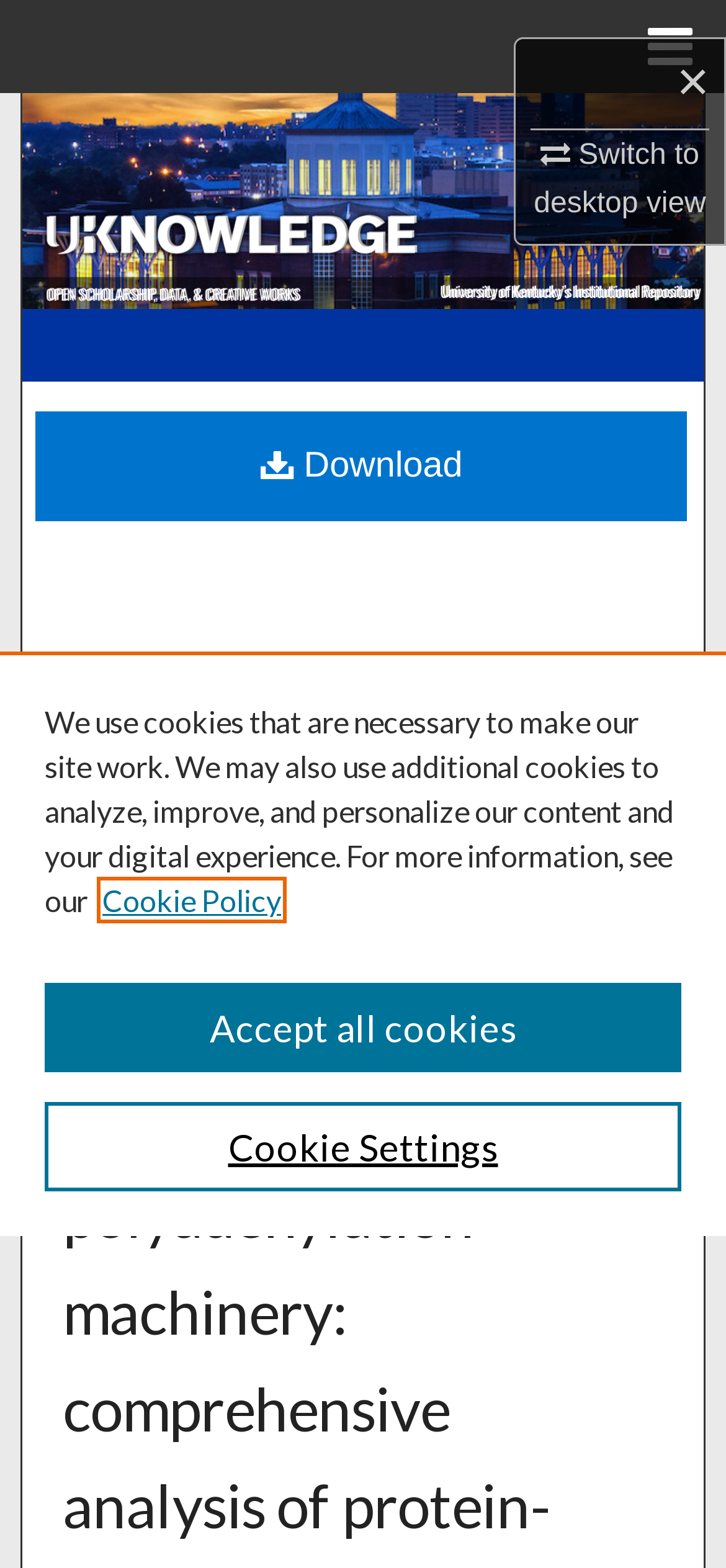Determine the bounding box coordinates of the clickable element to achieve the following action: 'Go to UKnowledge'. Provide the coordinates as four float values between 0 and 1, formatted as [left, top, right, bottom].

[0.03, 0.059, 0.97, 0.197]